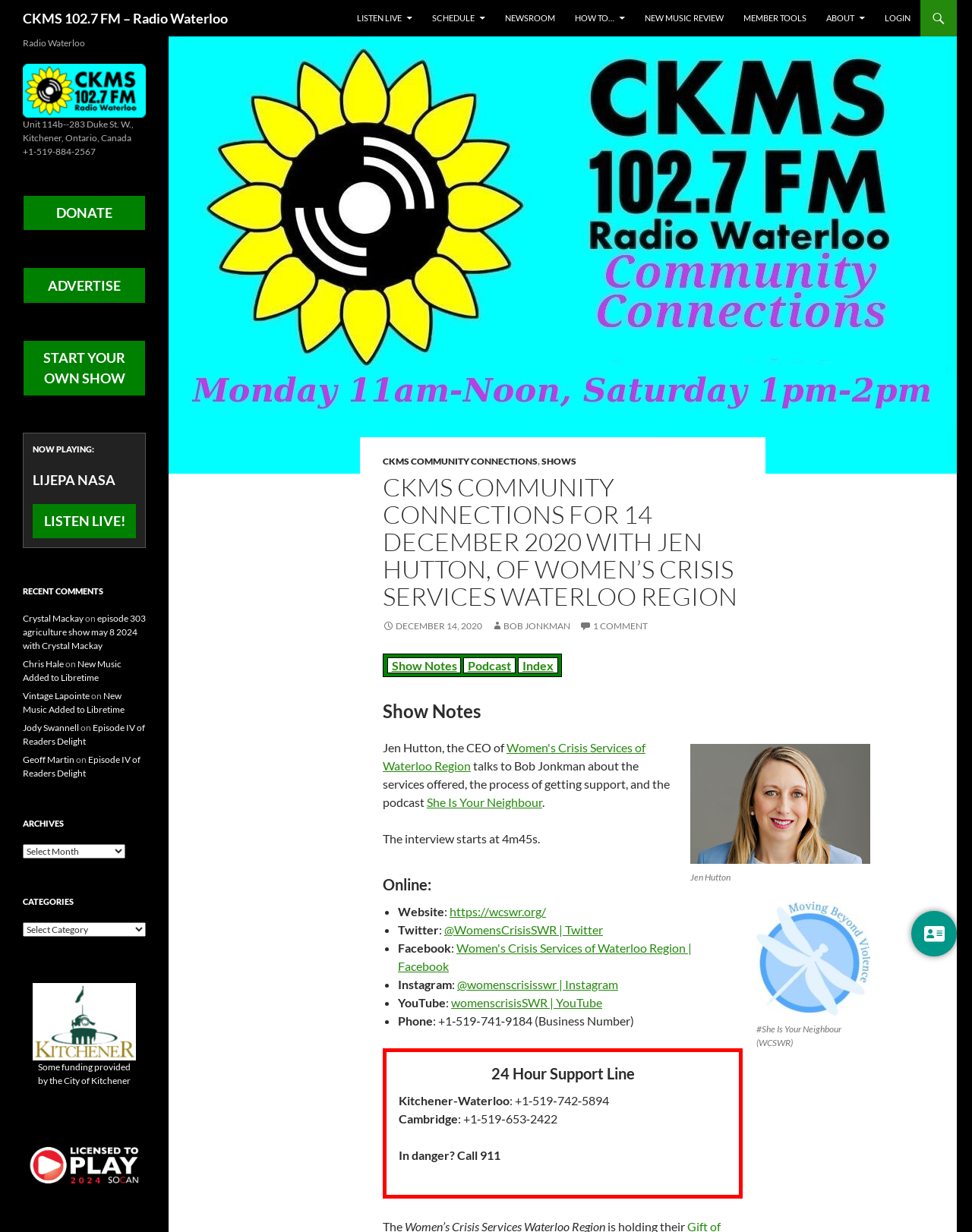Determine the bounding box coordinates of the clickable region to execute the instruction: "Read about Nordic Mass Burn Casualty Incident Response Plan". The coordinates should be four float numbers between 0 and 1, denoted as [left, top, right, bottom].

None